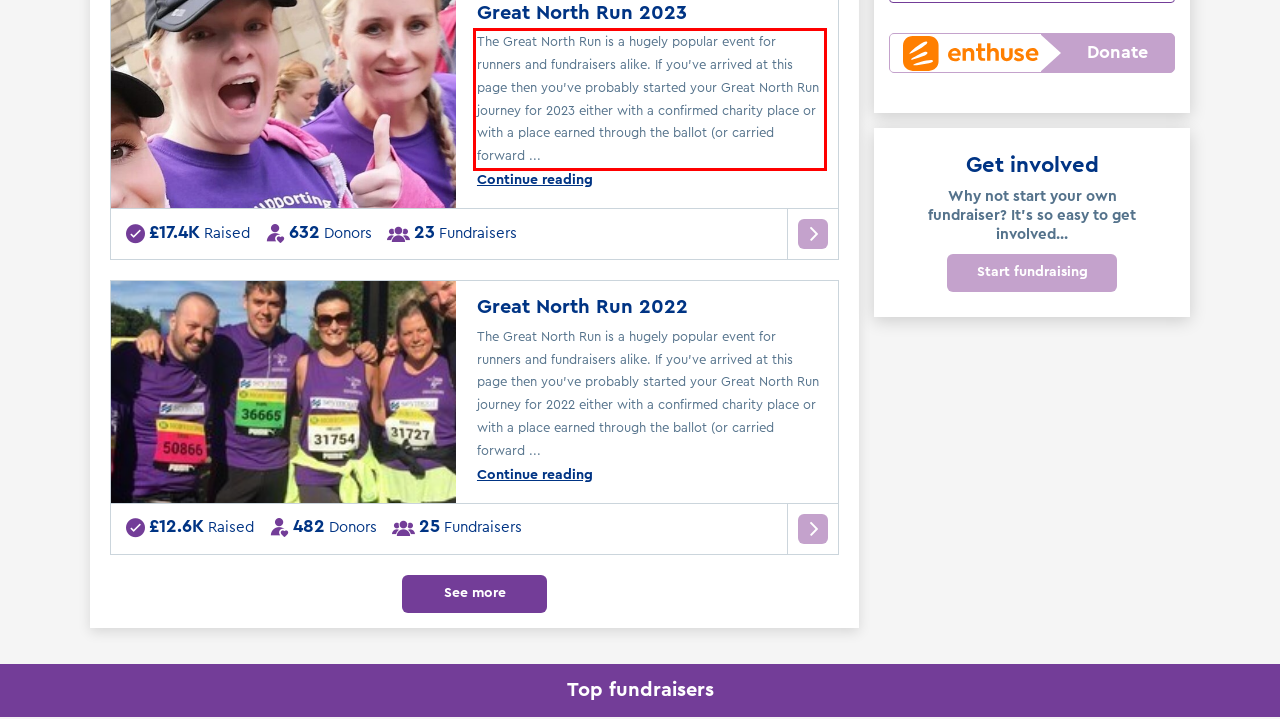Look at the provided screenshot of the webpage and perform OCR on the text within the red bounding box.

The Great North Run is a hugely popular event for runners and fundraisers alike. If you've arrived at this page then you've probably started your Great North Run journey for 2023 either with a confirmed charity place or with a place earned through the ballot (or carried forward ...